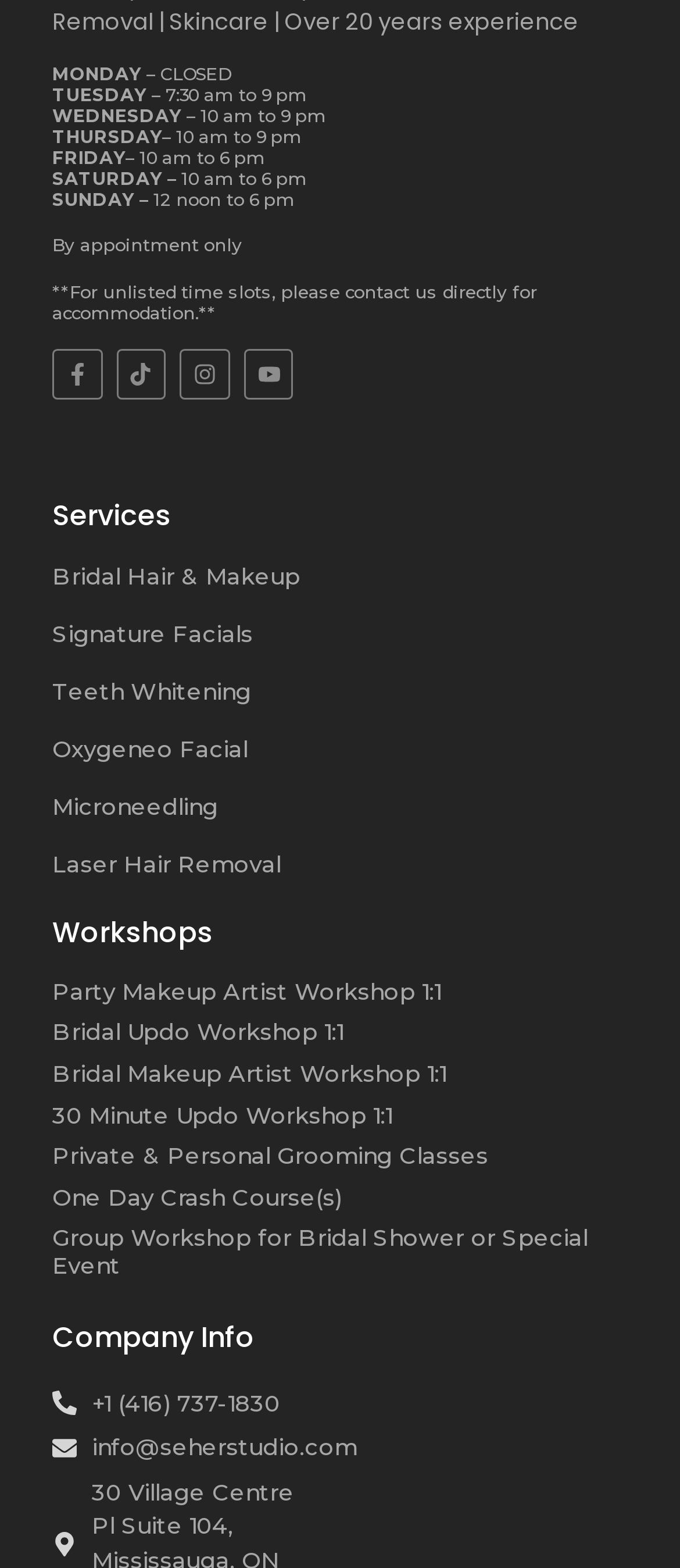What social media platforms are available? Refer to the image and provide a one-word or short phrase answer.

Facebook, Tiktok, Instagram, Youtube